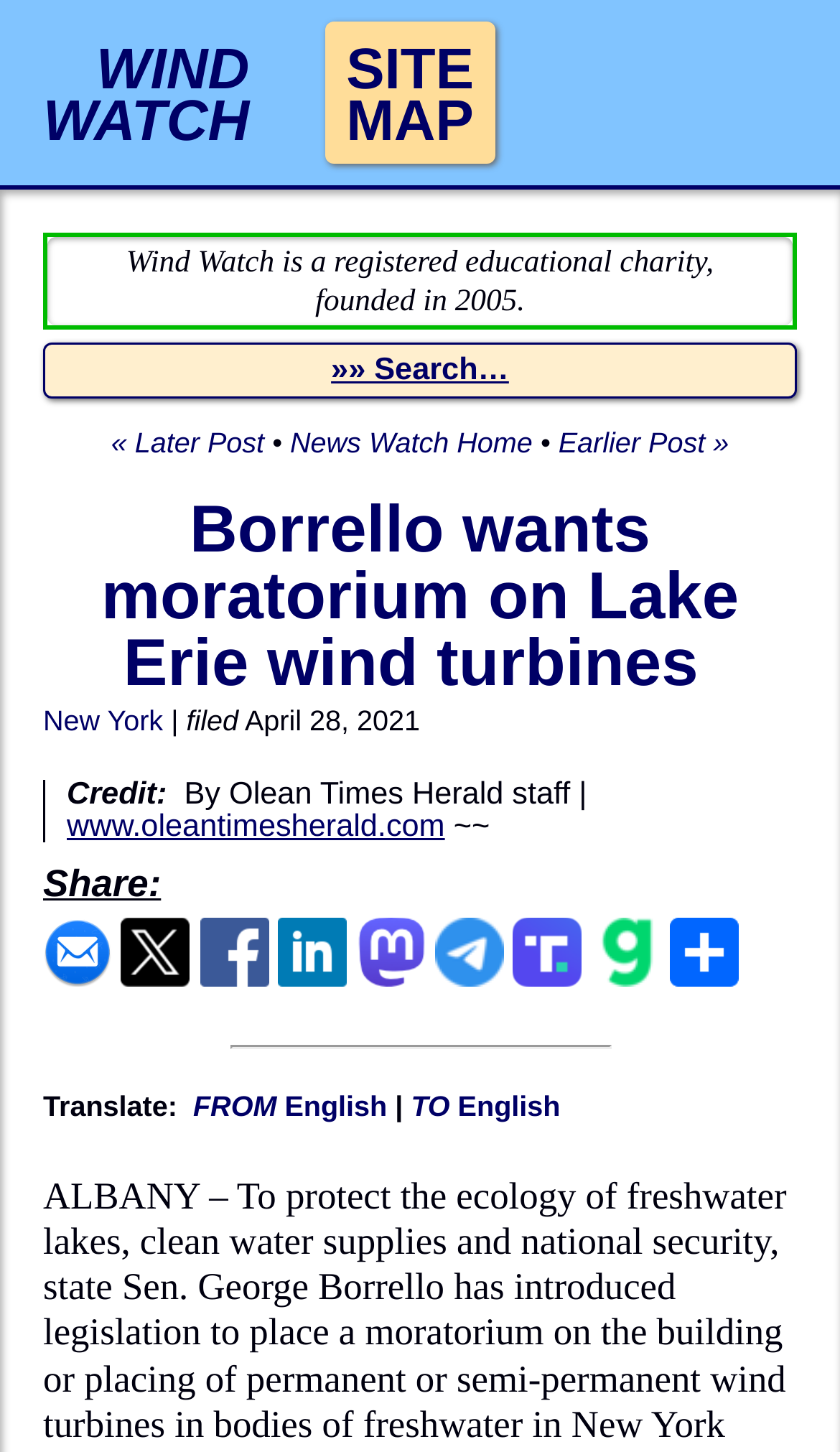Pinpoint the bounding box coordinates of the clickable element needed to complete the instruction: "Share the article via email". The coordinates should be provided as four float numbers between 0 and 1: [left, top, right, bottom].

[0.051, 0.656, 0.133, 0.685]